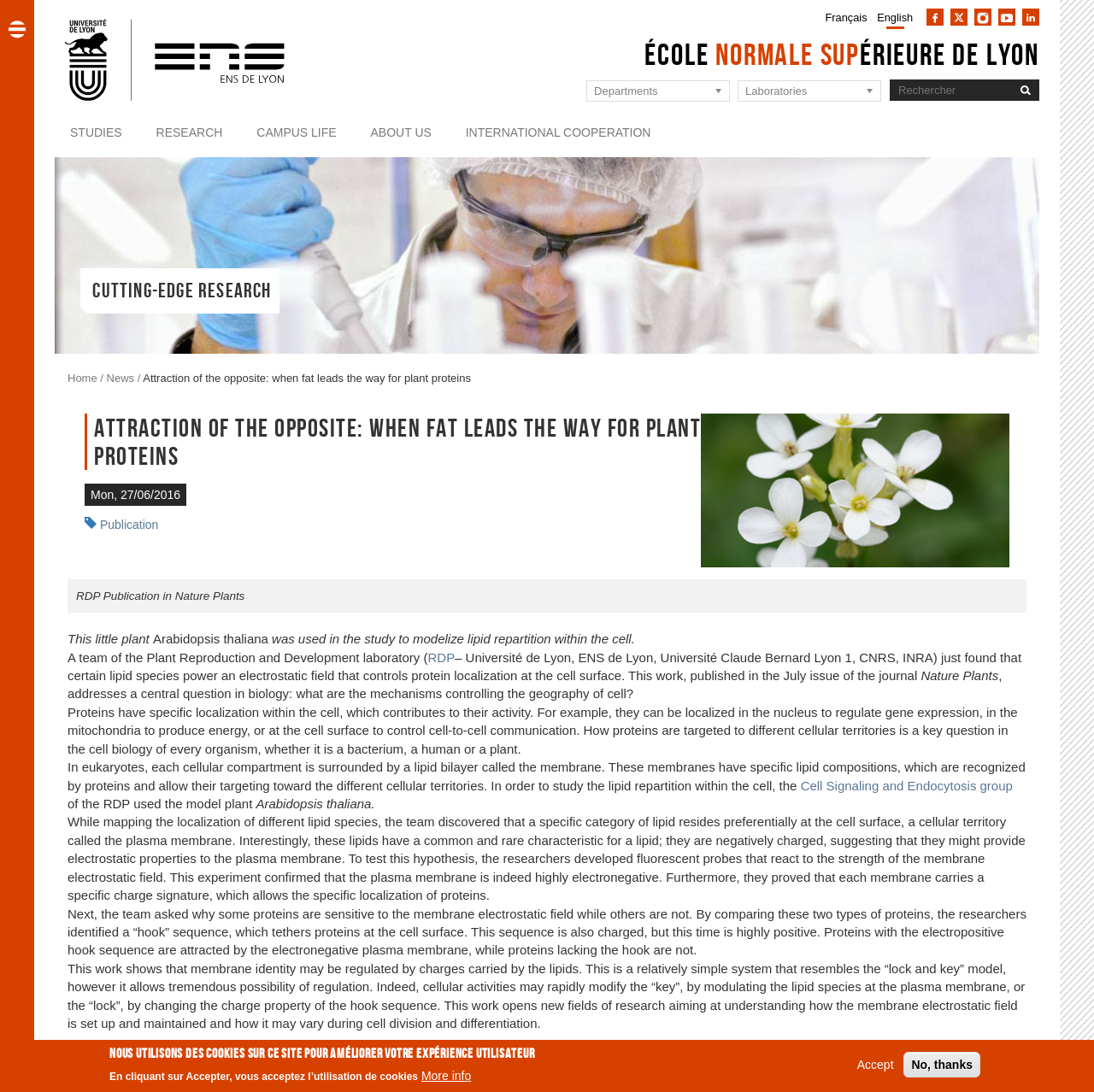Predict the bounding box coordinates of the UI element that matches this description: "Laboratories". The coordinates should be in the format [left, top, right, bottom] with each value between 0 and 1.

[0.674, 0.074, 0.805, 0.093]